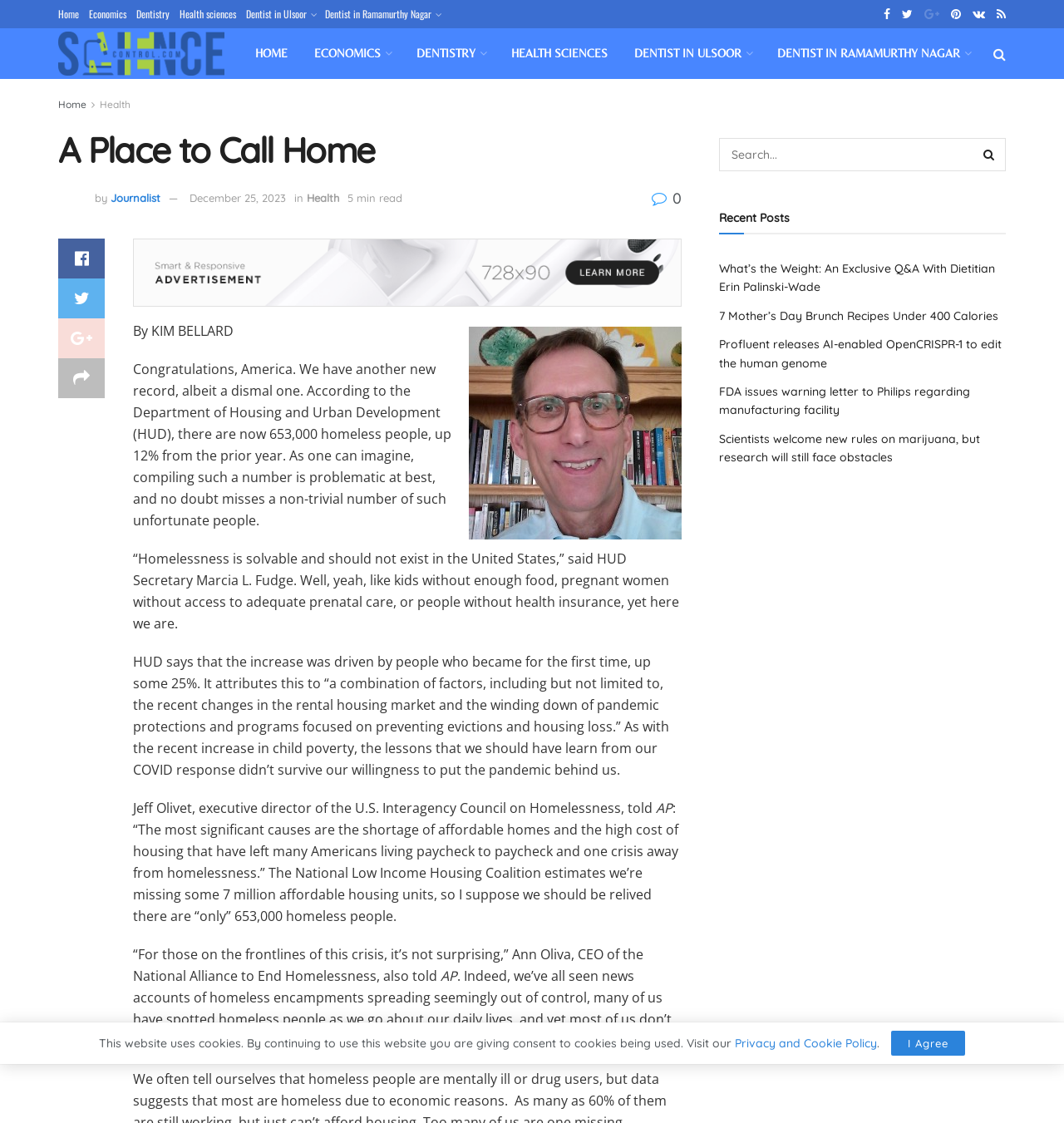Find and provide the bounding box coordinates for the UI element described with: "Dentist in Ramamurthy Nagar".

[0.718, 0.025, 0.923, 0.07]